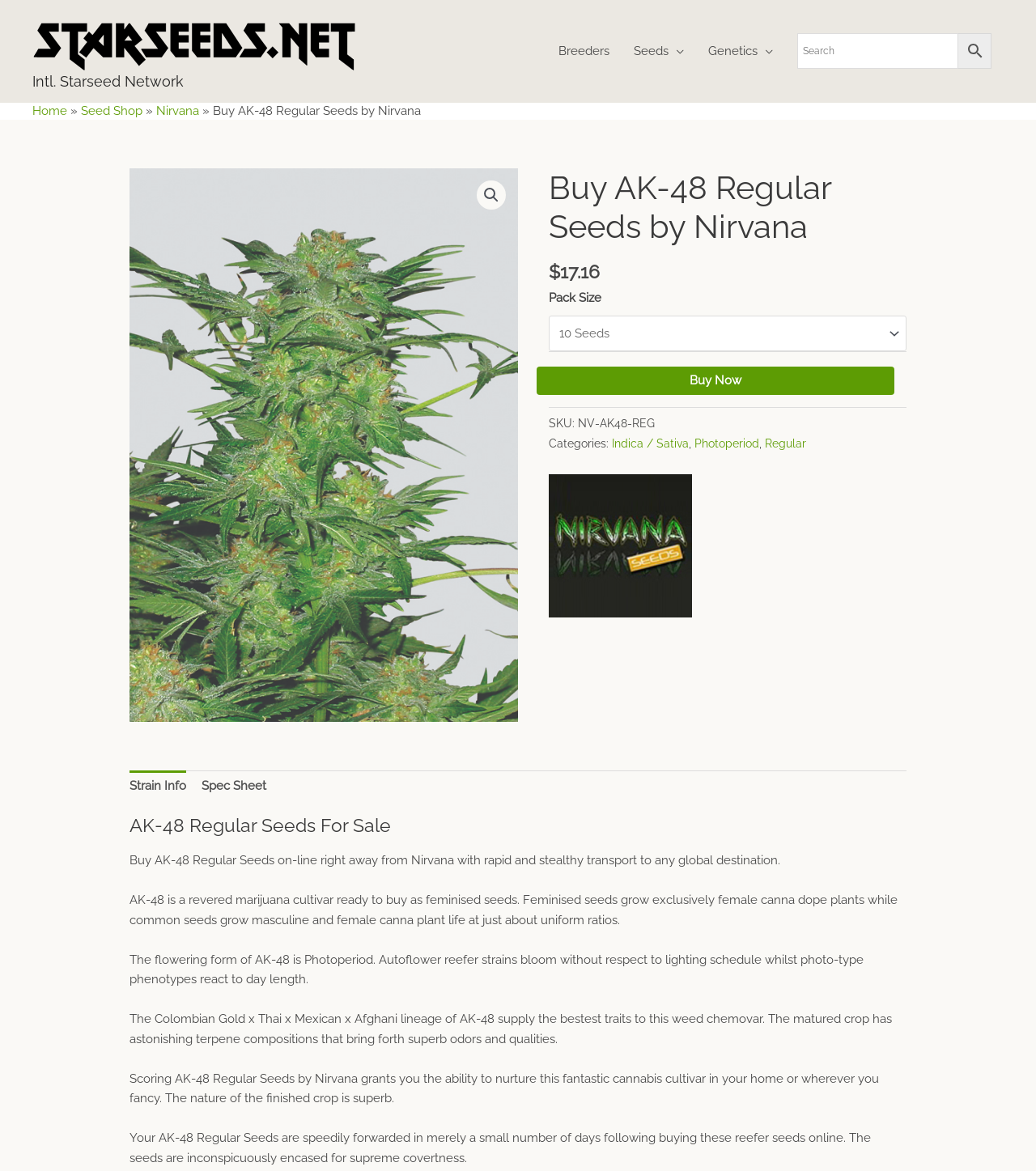Please study the image and answer the question comprehensively:
What is the category of AK-48 Regular Seeds?

The category of AK-48 Regular Seeds can be found on the webpage by looking at the text under the 'Categories:' label, which lists 'Indica / Sativa' as one of the categories.